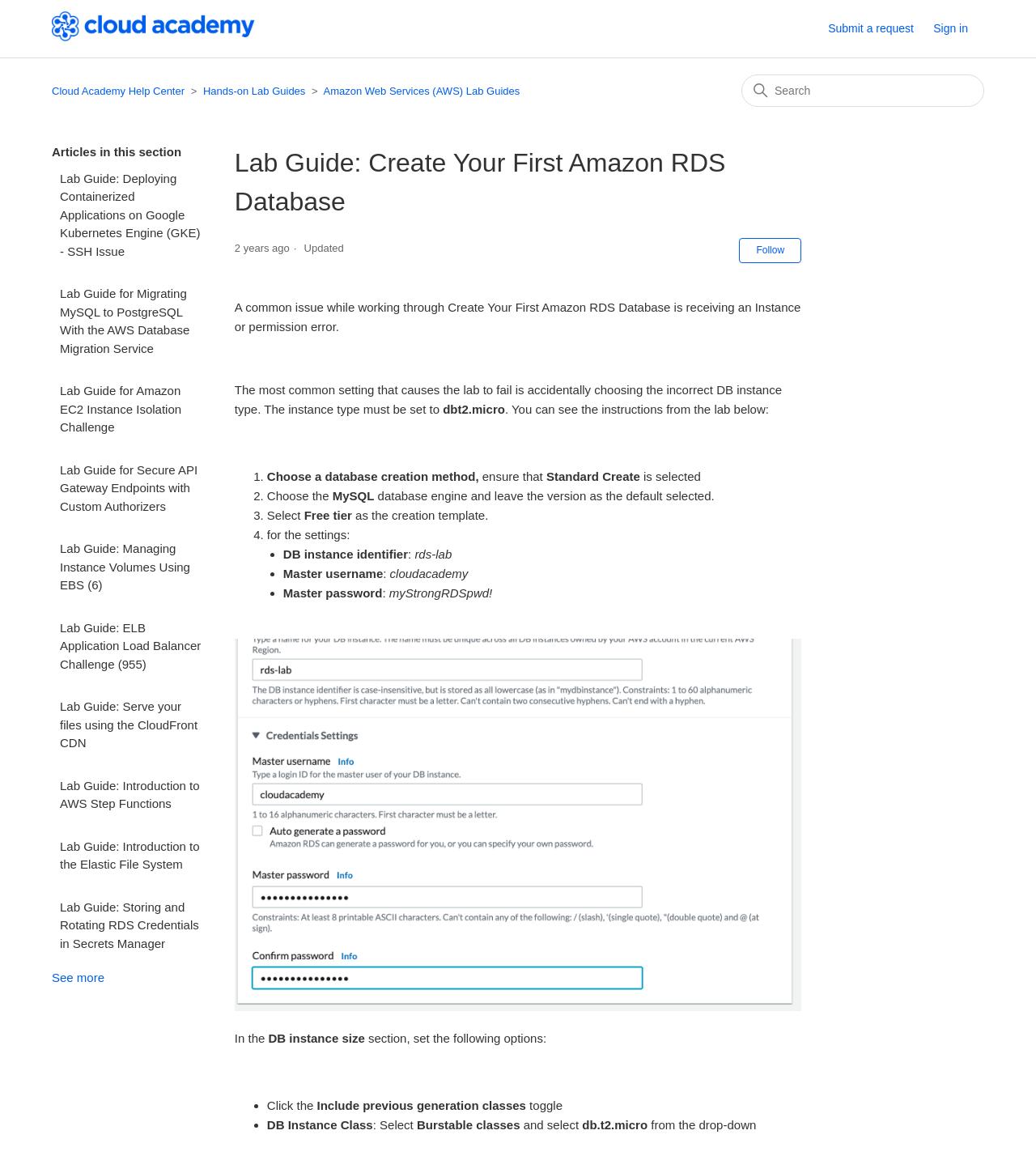What is the master username for the RDS instance?
Using the image, elaborate on the answer with as much detail as possible.

The question asks for the master username for the RDS instance. In the settings section, it is mentioned that 'Master username: cloudacademy'. So, the answer is 'cloudacademy'.